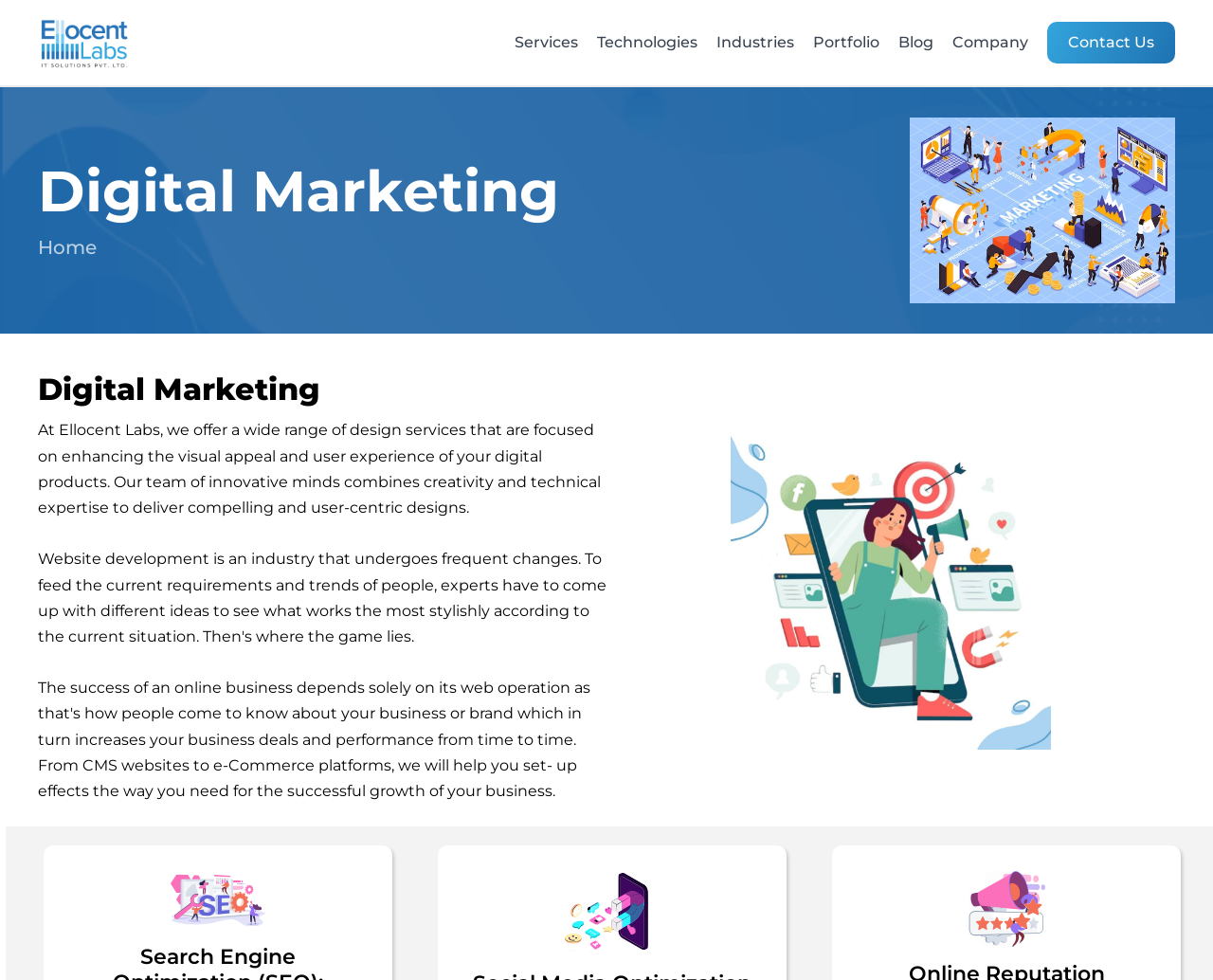Is there a call-to-action button?
Please answer the question with as much detail as possible using the screenshot.

I found the call-to-action button by looking at the 'Contact Us' link at the top right corner of the webpage, which has a bounding box coordinate of [0.855, 0.0, 0.969, 0.087]. The link has a button with the text 'Contact Us' and a bounding box coordinate of [0.863, 0.022, 0.969, 0.064].